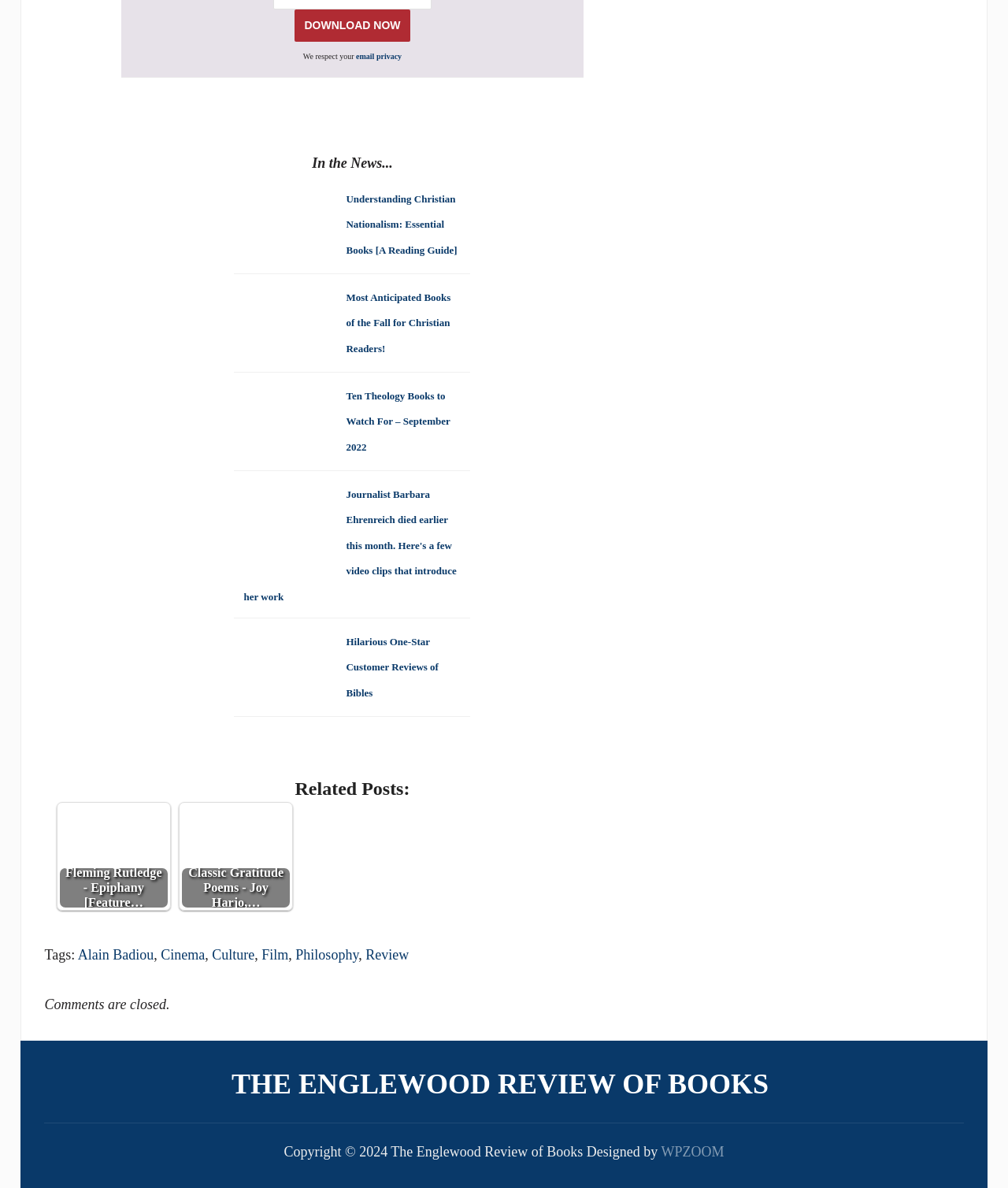Reply to the question with a single word or phrase:
What is the text above the table?

In the News...